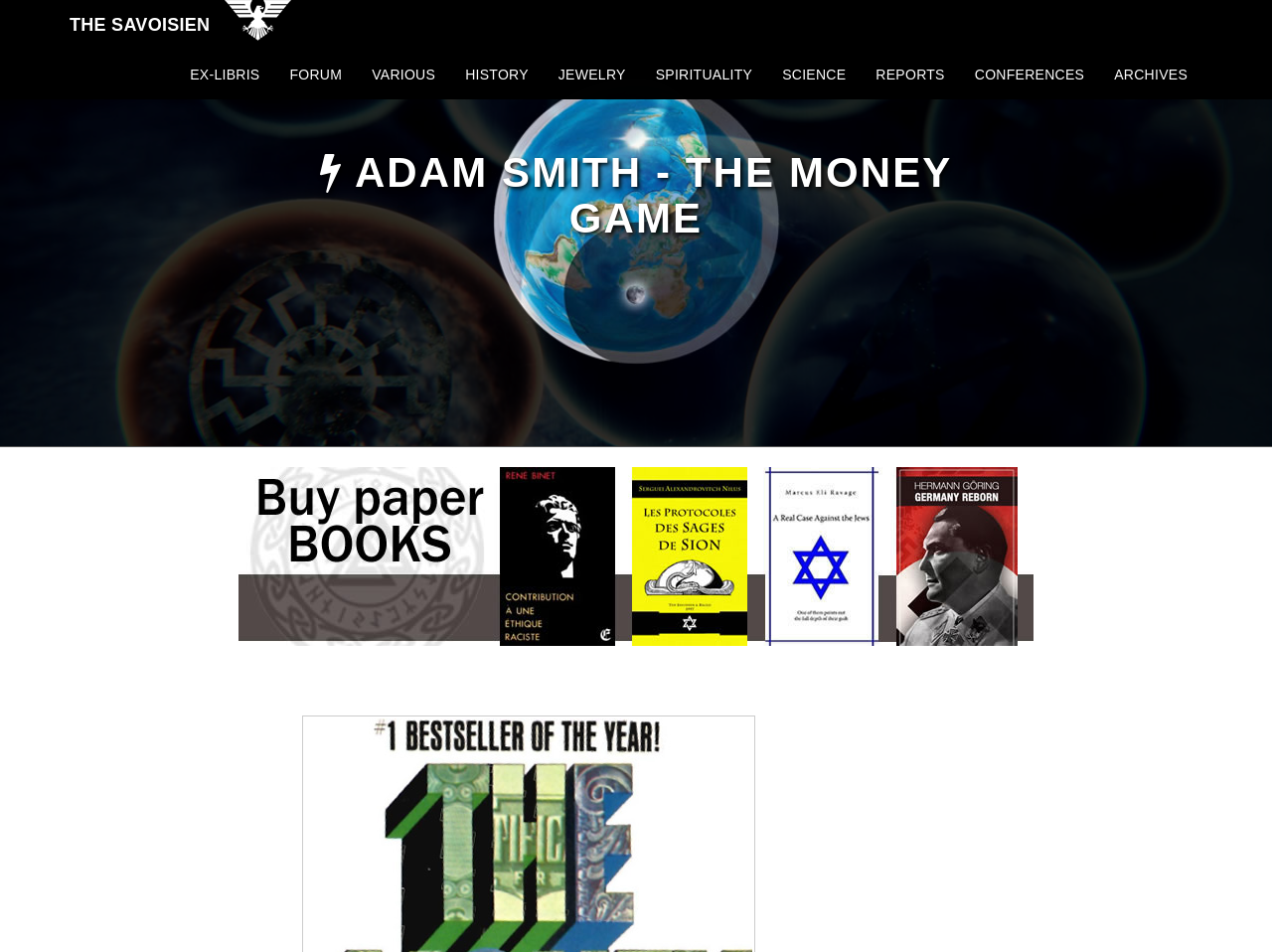Determine which piece of text is the heading of the webpage and provide it.

 ADAM SMITH - THE MONEY GAME